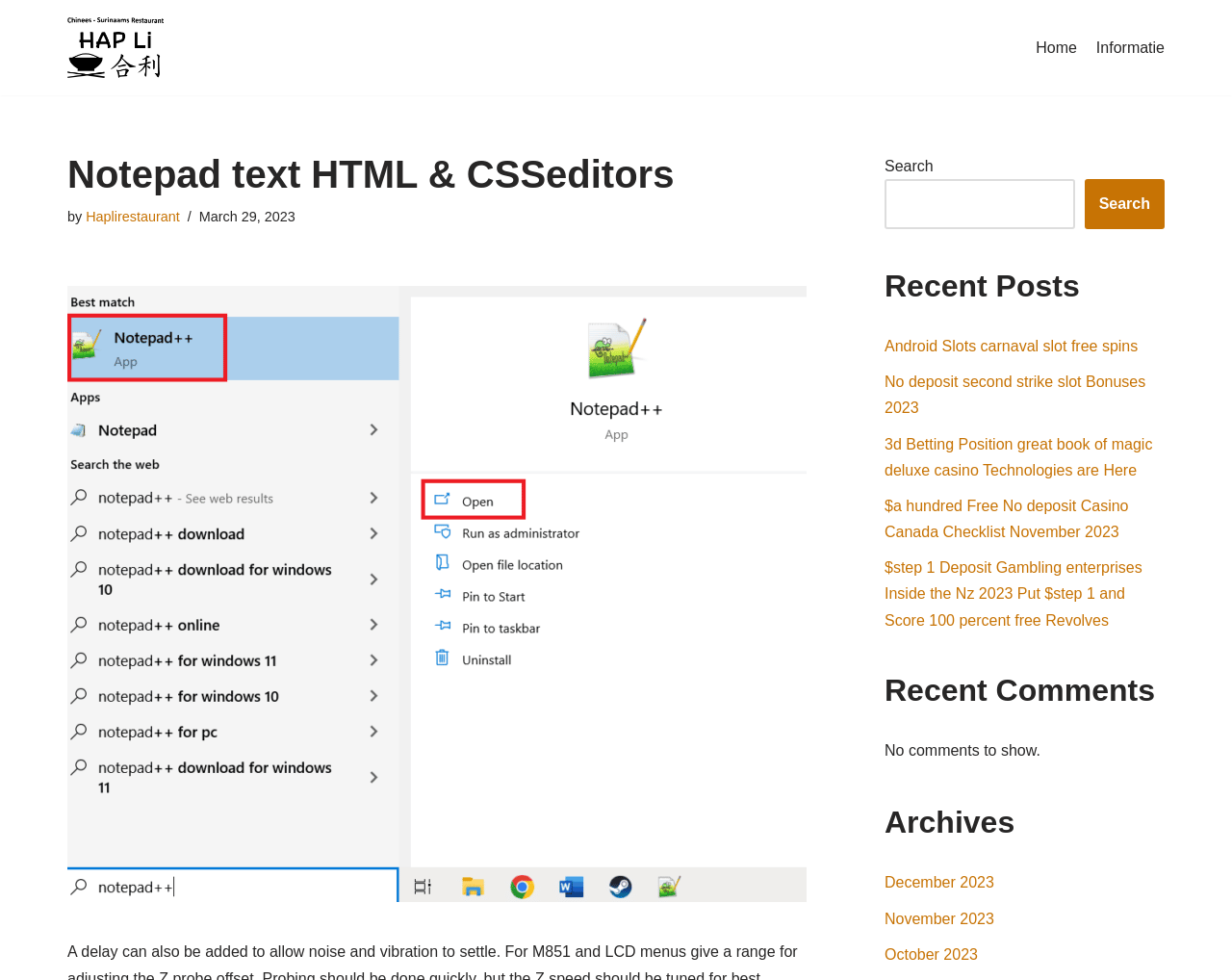Pinpoint the bounding box coordinates of the clickable element needed to complete the instruction: "Search for something". The coordinates should be provided as four float numbers between 0 and 1: [left, top, right, bottom].

[0.718, 0.183, 0.872, 0.233]